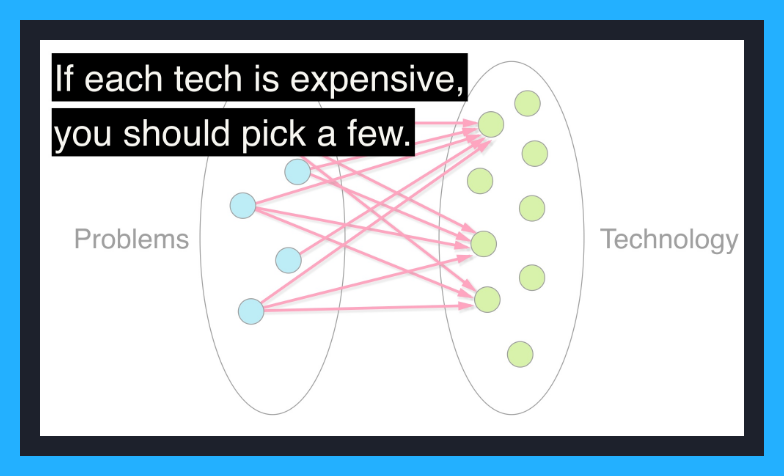What is the message displayed in bold text?
Make sure to answer the question with a detailed and comprehensive explanation.

The caption highlights the prominent message displayed in bold text, which suggests a strategic approach to technology selection, particularly when faced with high costs, and advises to prioritize and selectively invest in technologies that align with identified problems.